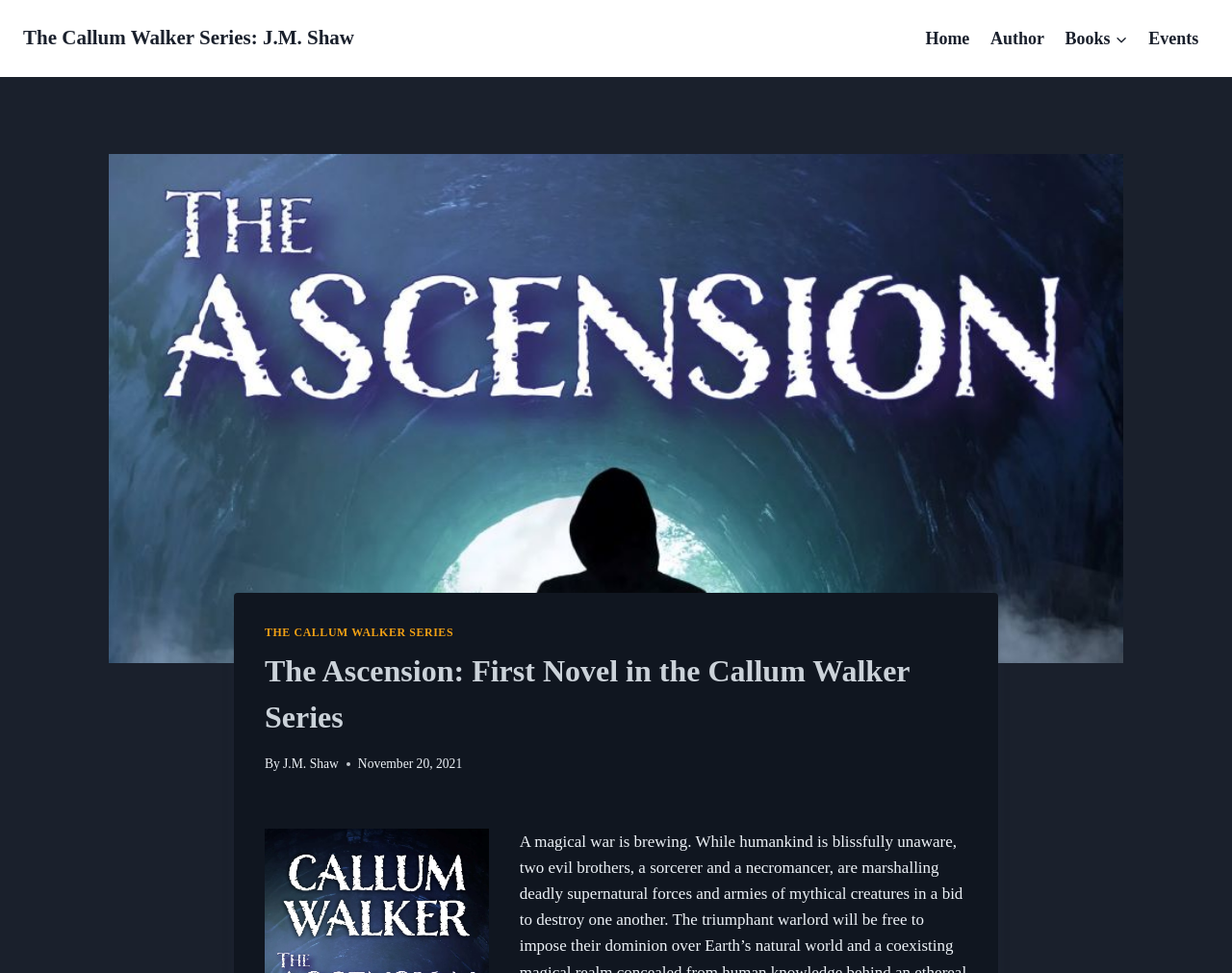Analyze the image and provide a detailed answer to the question: What is the name of the book series?

I found the answer by looking at the navigation menu, where there is a link 'The Callum Walker Series: J.M. Shaw'. This suggests that the book series is called 'The Callum Walker Series'.